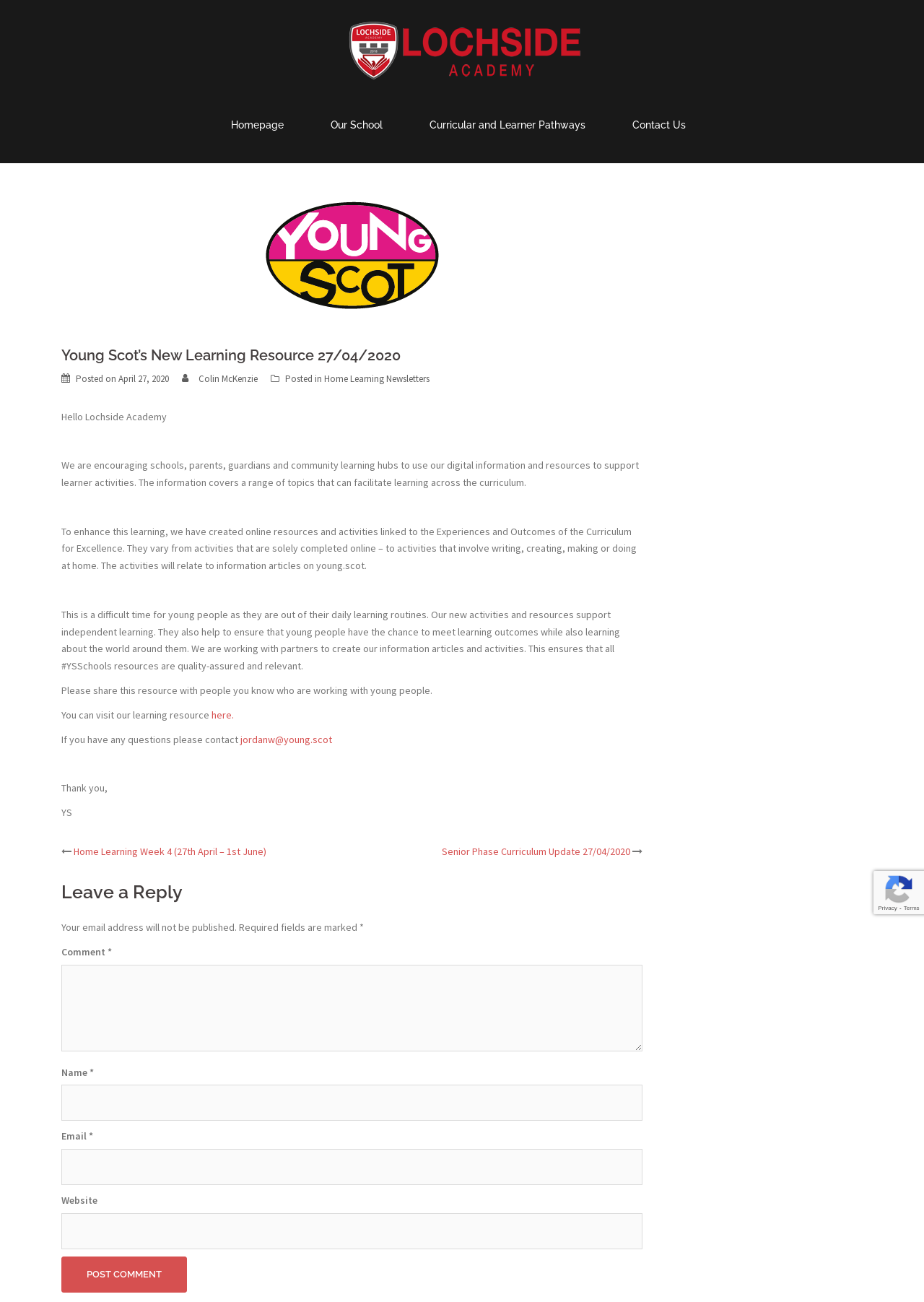Determine the bounding box coordinates for the area you should click to complete the following instruction: "Click the 'here' link".

[0.229, 0.544, 0.253, 0.554]